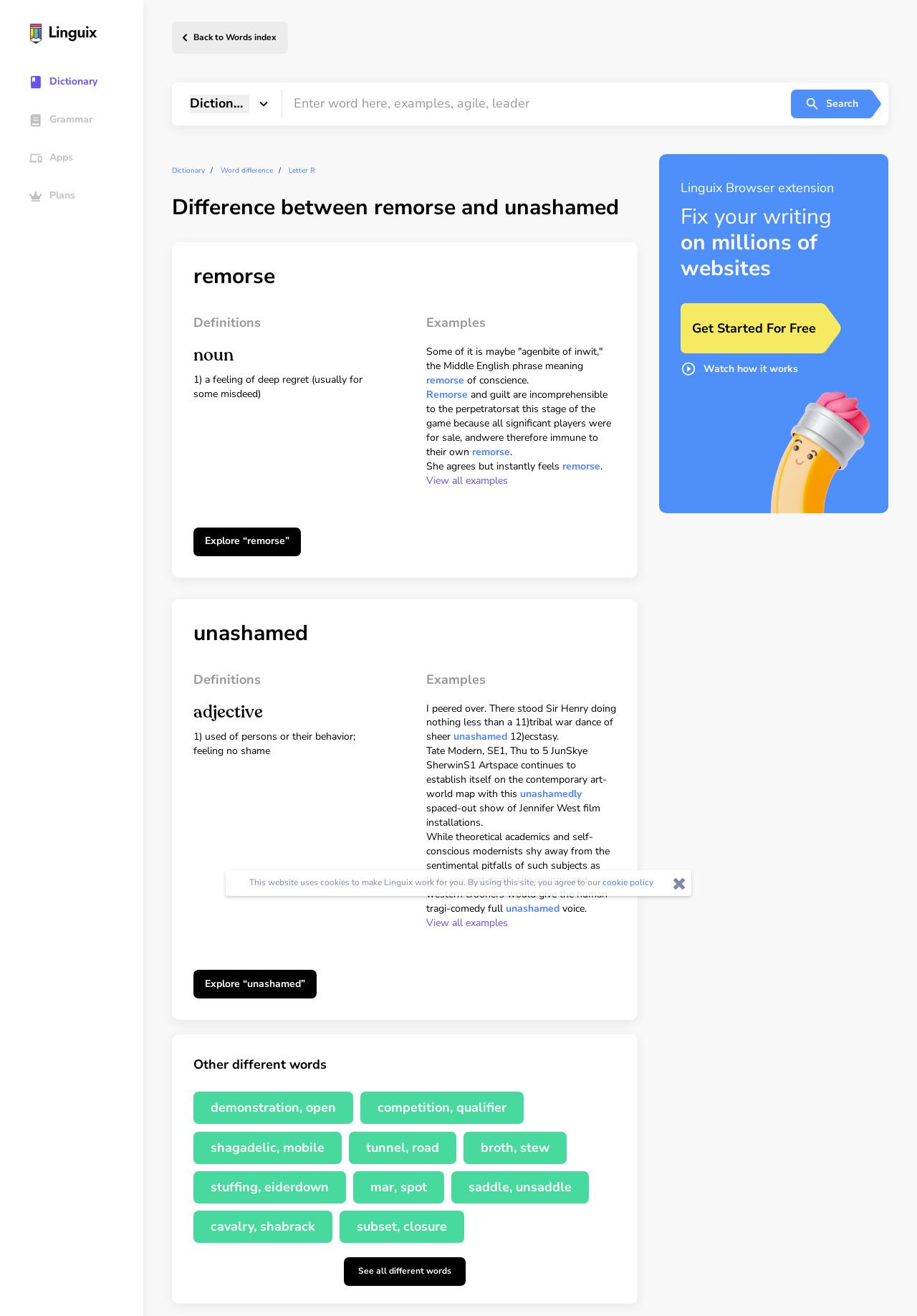Bounding box coordinates are specified in the format (top-left x, top-left y, bottom-right x, bottom-right y). All values are floating point numbers bounded between 0 and 1. Please provide the bounding box coordinate of the region this sentence describes: You're doing it wrong

None